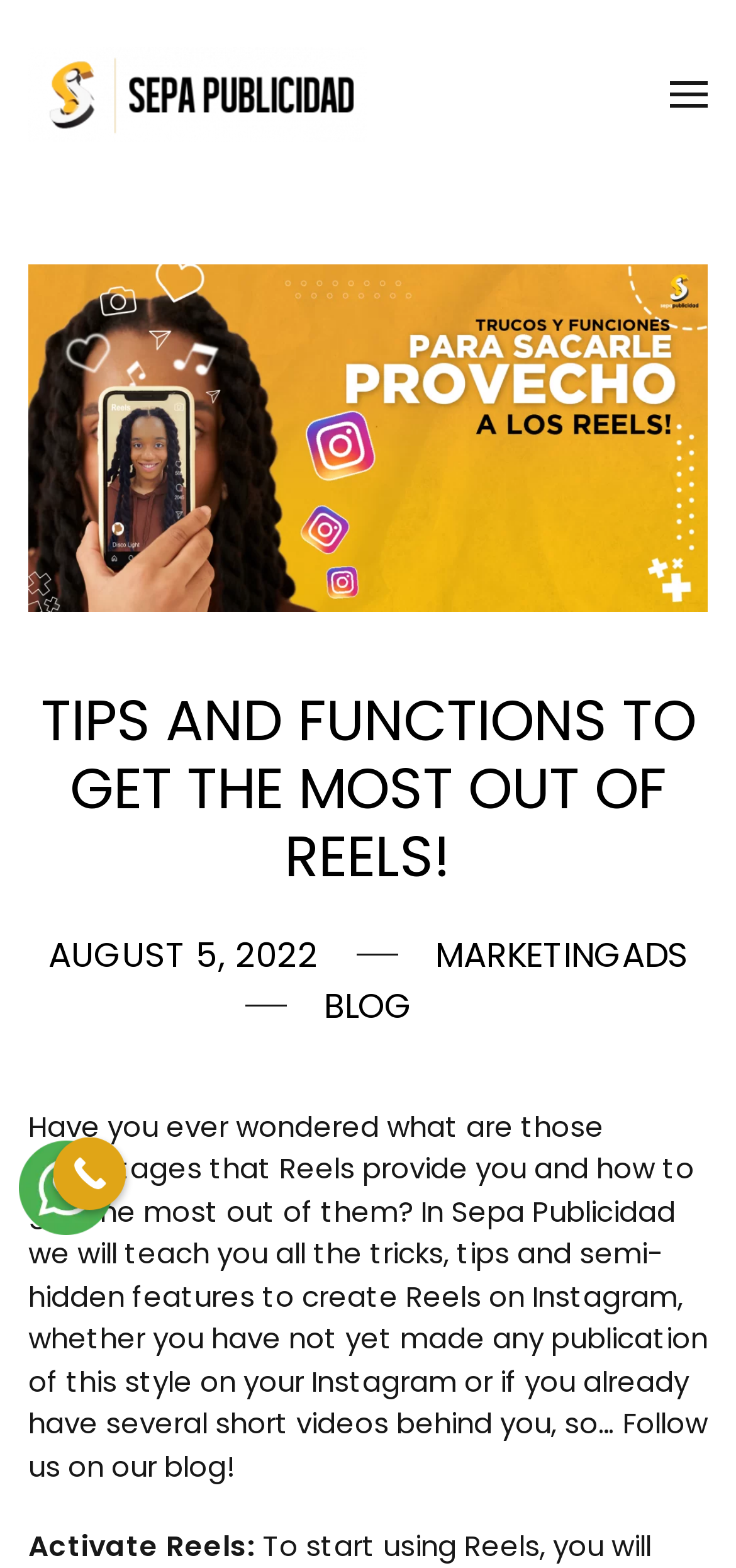Find the bounding box coordinates of the UI element according to this description: "aria-label="Open Menu"".

[0.91, 0.0, 0.962, 0.12]